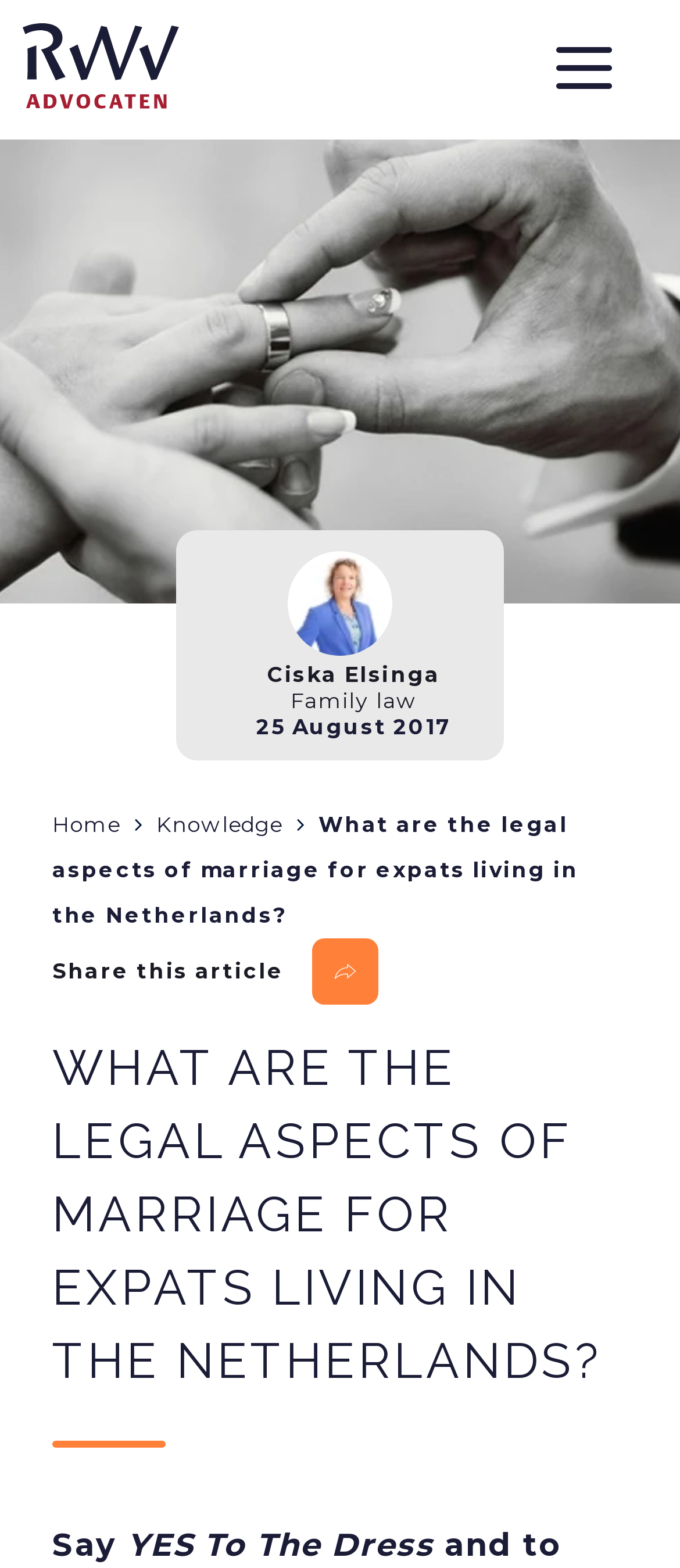What is the practice area related to the article?
Provide a thorough and detailed answer to the question.

The practice area related to the article can be found in the link element, which contains the text 'Family law'. This is likely the practice area that the article is related to.